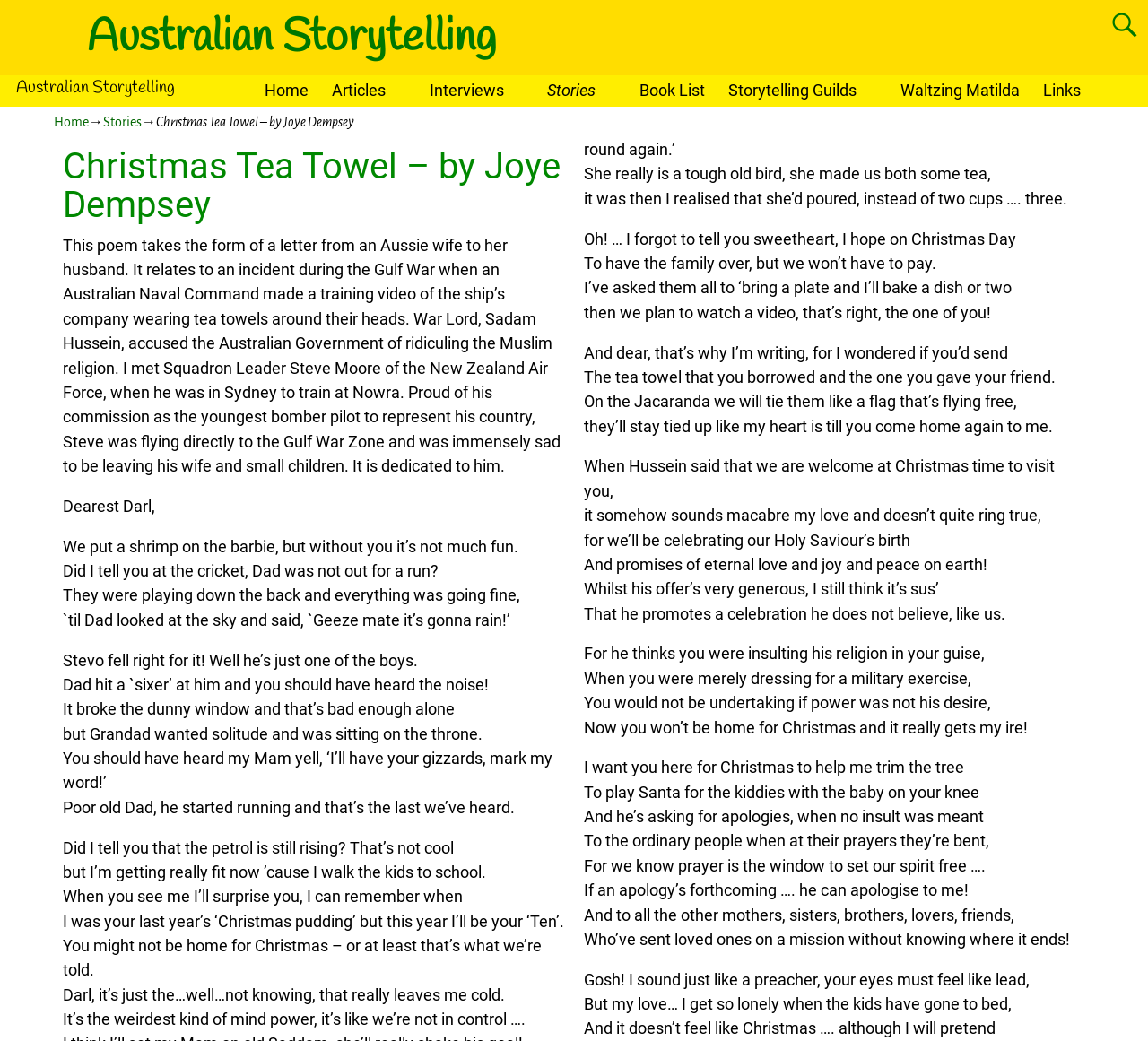What is the title of the poem?
Give a comprehensive and detailed explanation for the question.

The title of the poem is 'Christmas Tea Towel' which is mentioned in the heading of the webpage and also in the static text element.